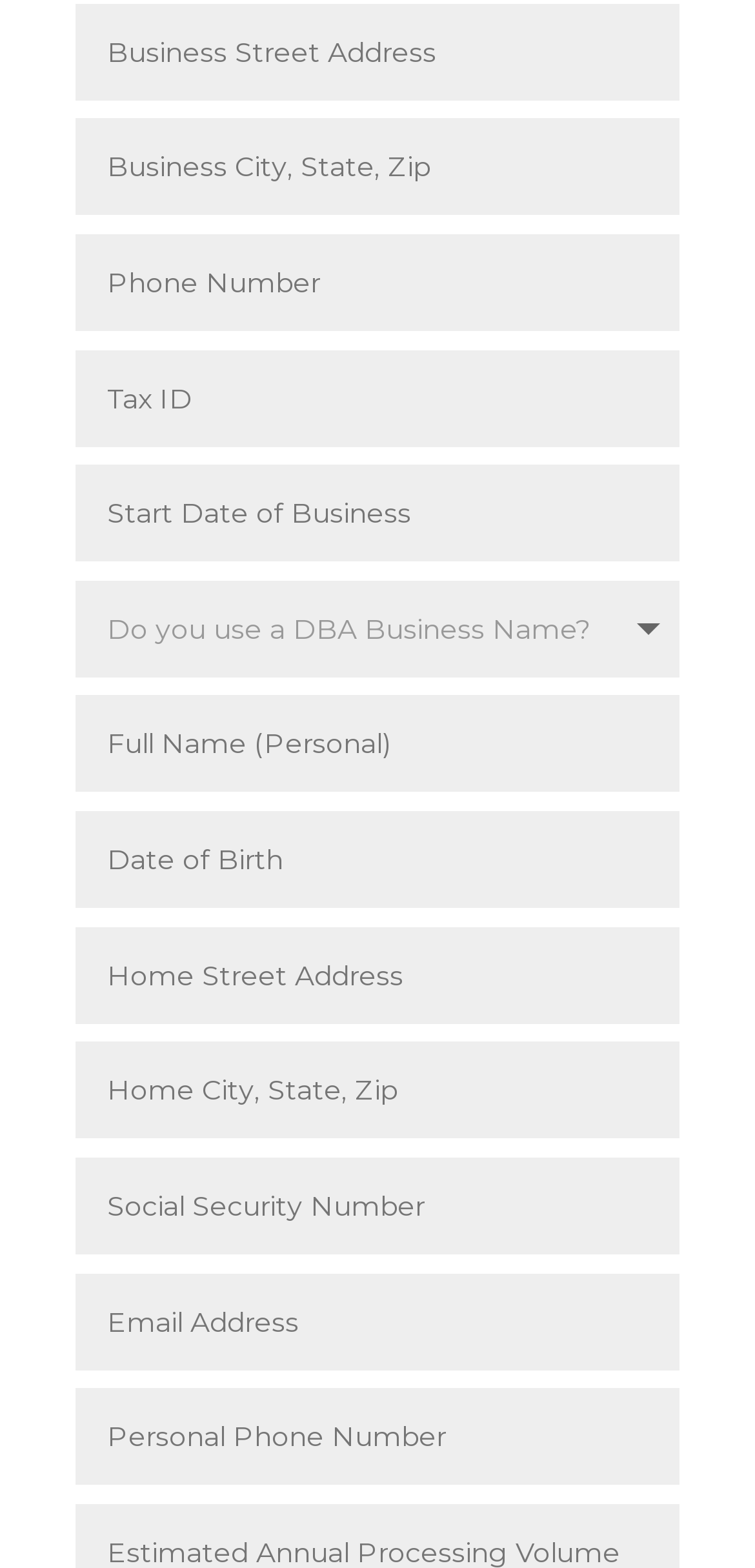Provide a single word or phrase answer to the question: 
What is the type of the seventh element?

Combobox